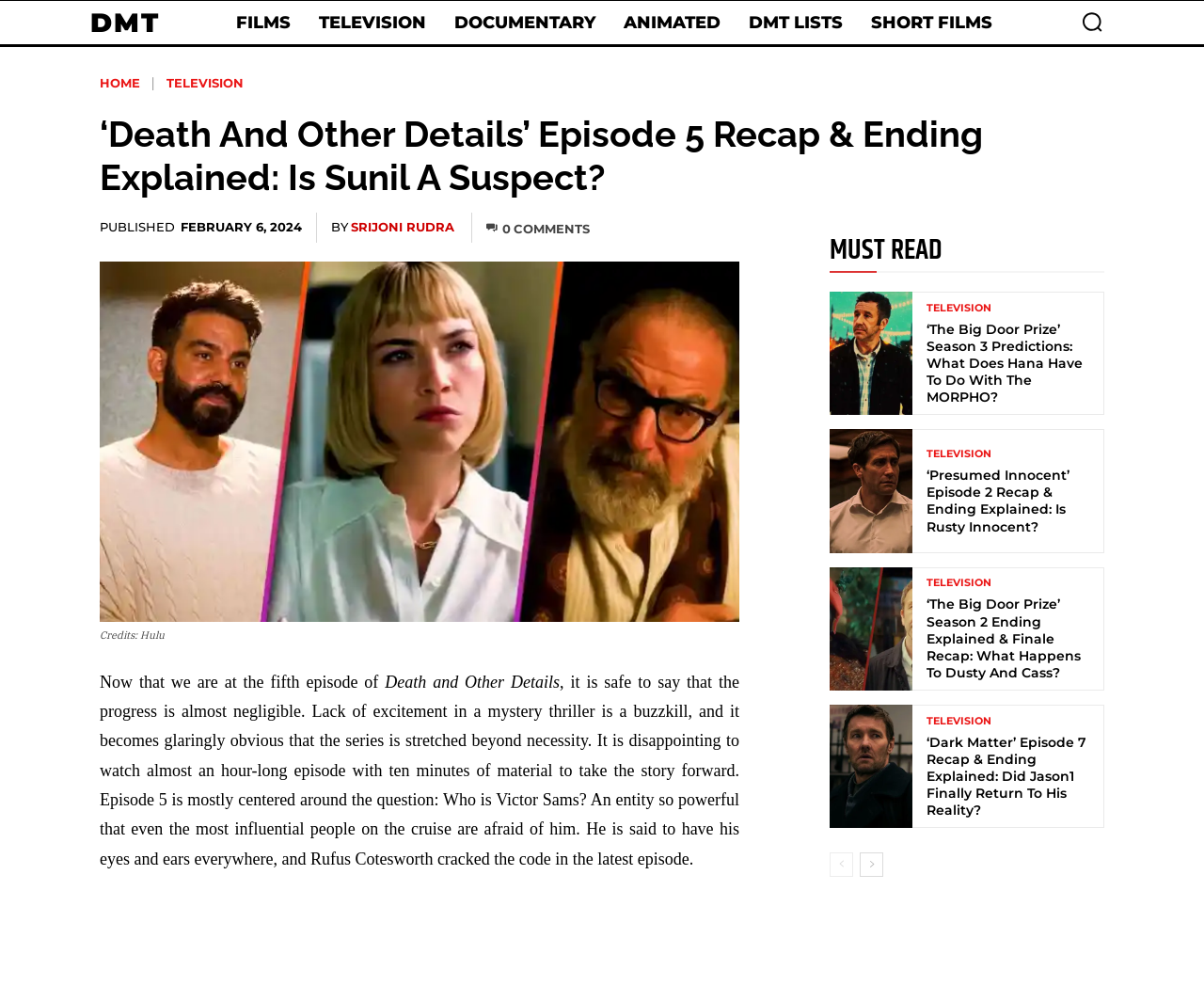Can you locate the main headline on this webpage and provide its text content?

‘Death And Other Details’ Episode 5 Recap & Ending Explained: Is Sunil A Suspect?